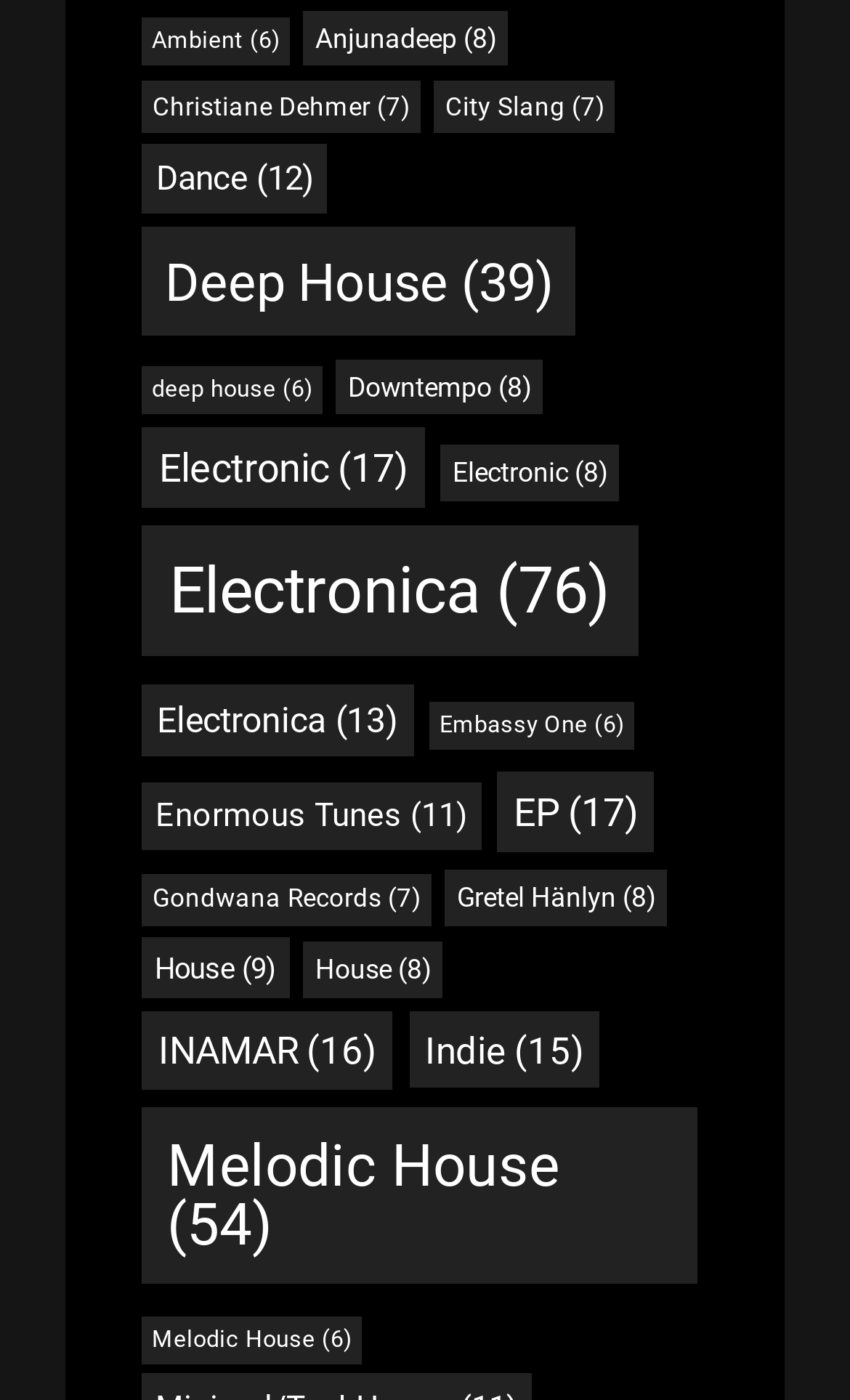What is the position of the 'House (9 Einträge)' link?
Respond to the question with a single word or phrase according to the image.

Below Ambient